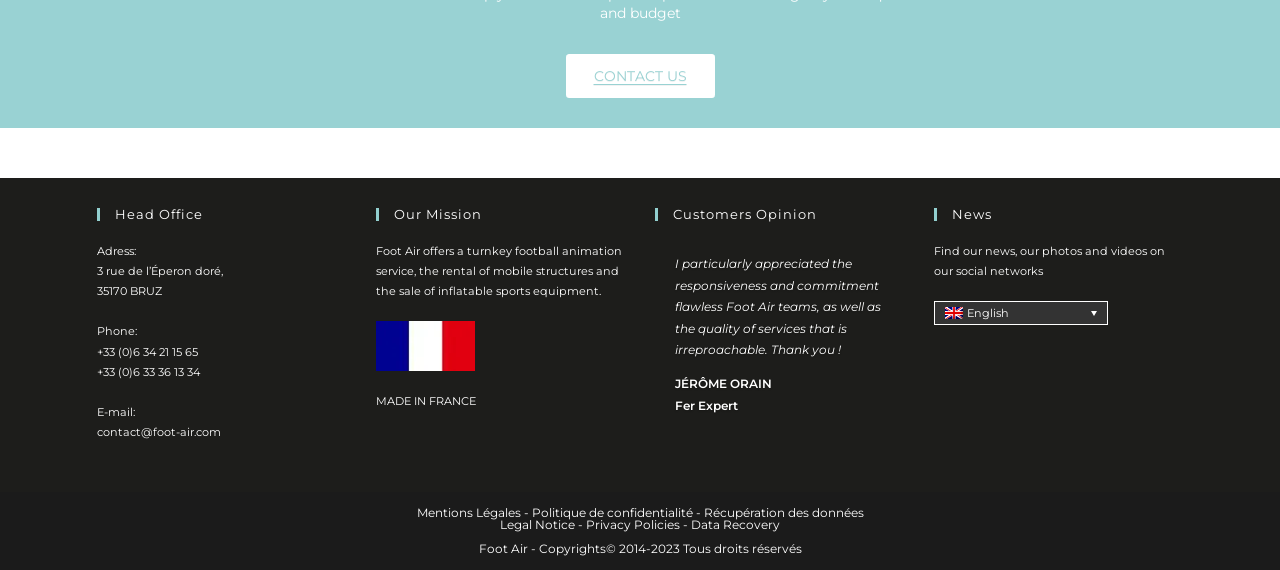Specify the bounding box coordinates of the area that needs to be clicked to achieve the following instruction: "Send an email".

[0.076, 0.746, 0.173, 0.77]